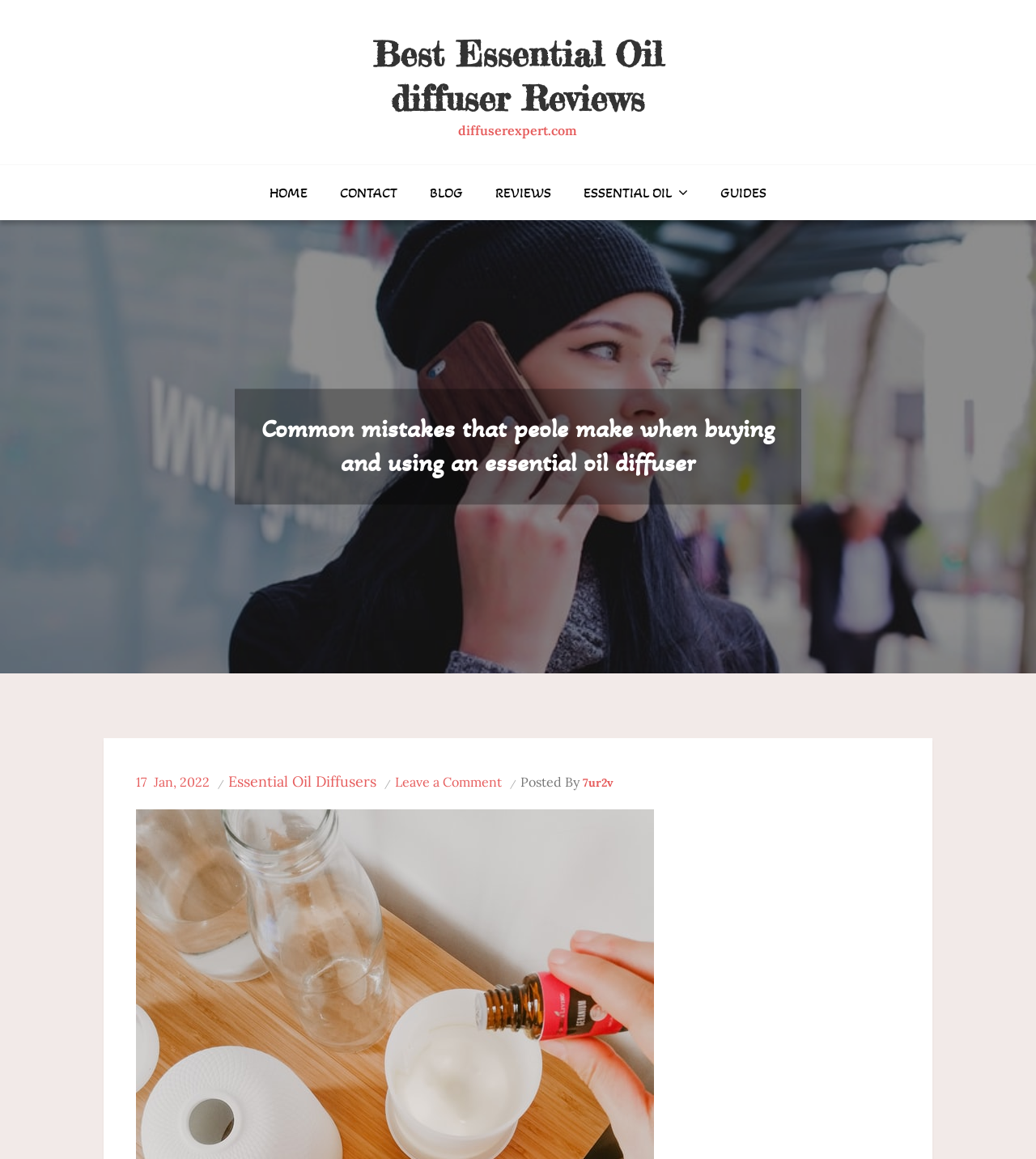Identify the text that serves as the heading for the webpage and generate it.

Best Essential Oil diffuser Reviews